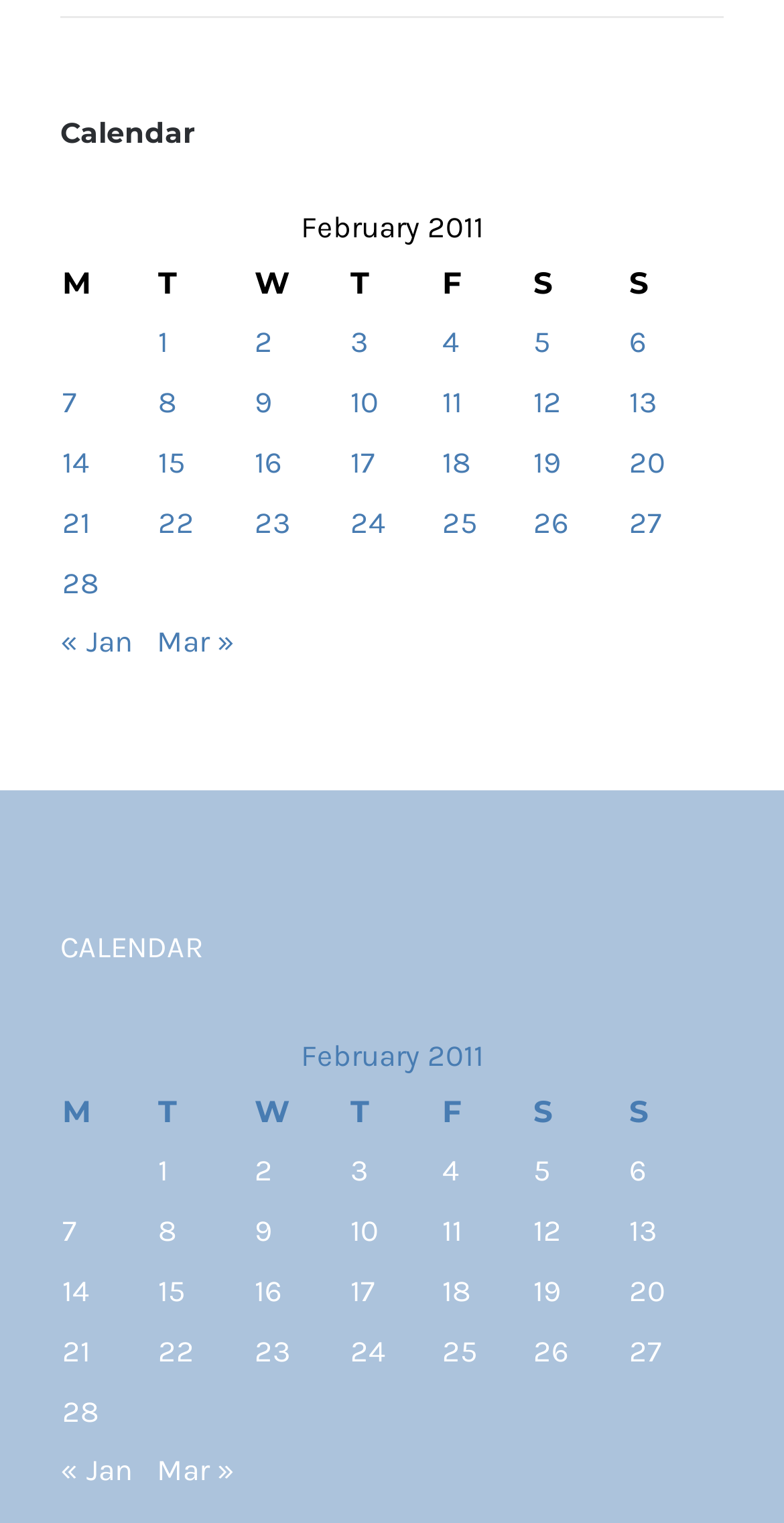Determine the bounding box coordinates of the element that should be clicked to execute the following command: "View posts published on February 1, 2011".

[0.202, 0.212, 0.215, 0.236]